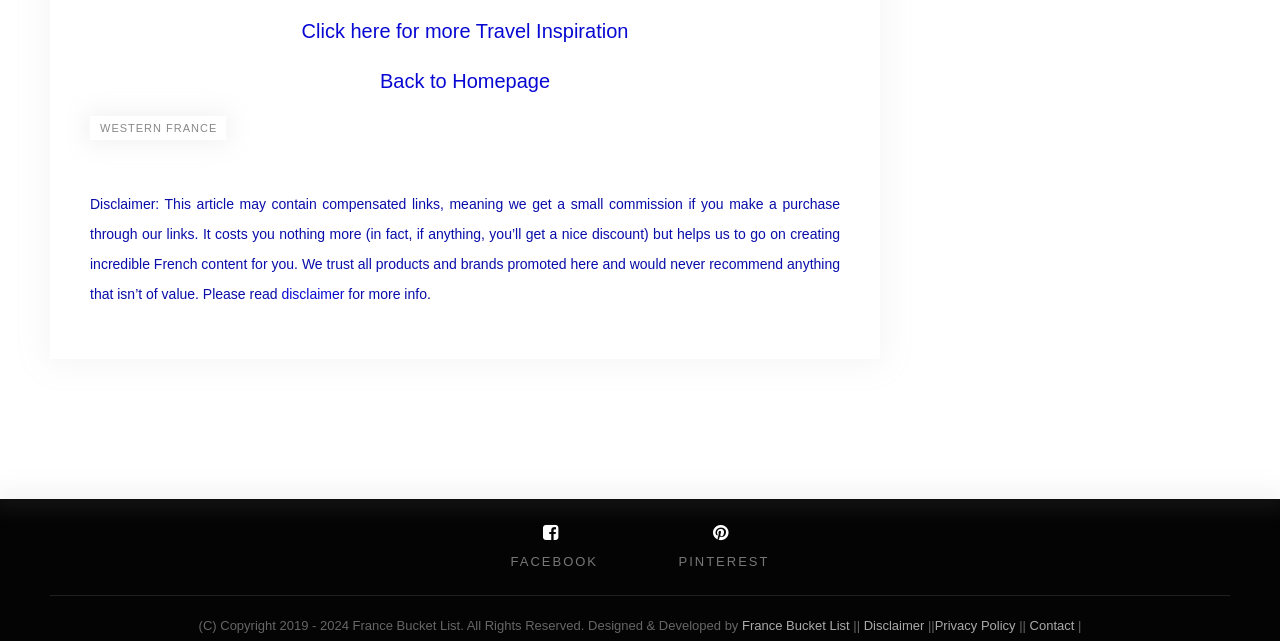Pinpoint the bounding box coordinates of the element to be clicked to execute the instruction: "Read disclaimer".

[0.22, 0.446, 0.269, 0.471]